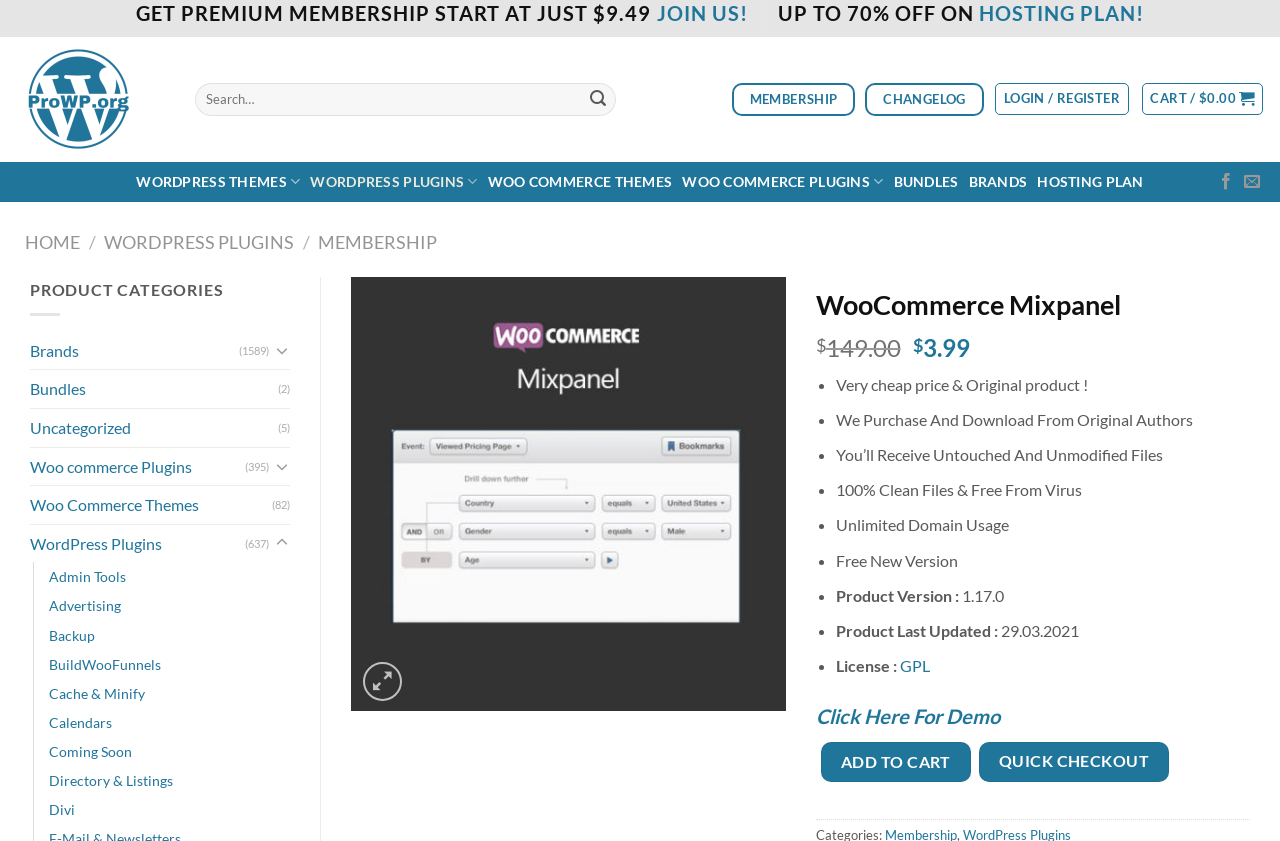What is the purpose of the search box?
Please provide a single word or phrase answer based on the image.

Search for products